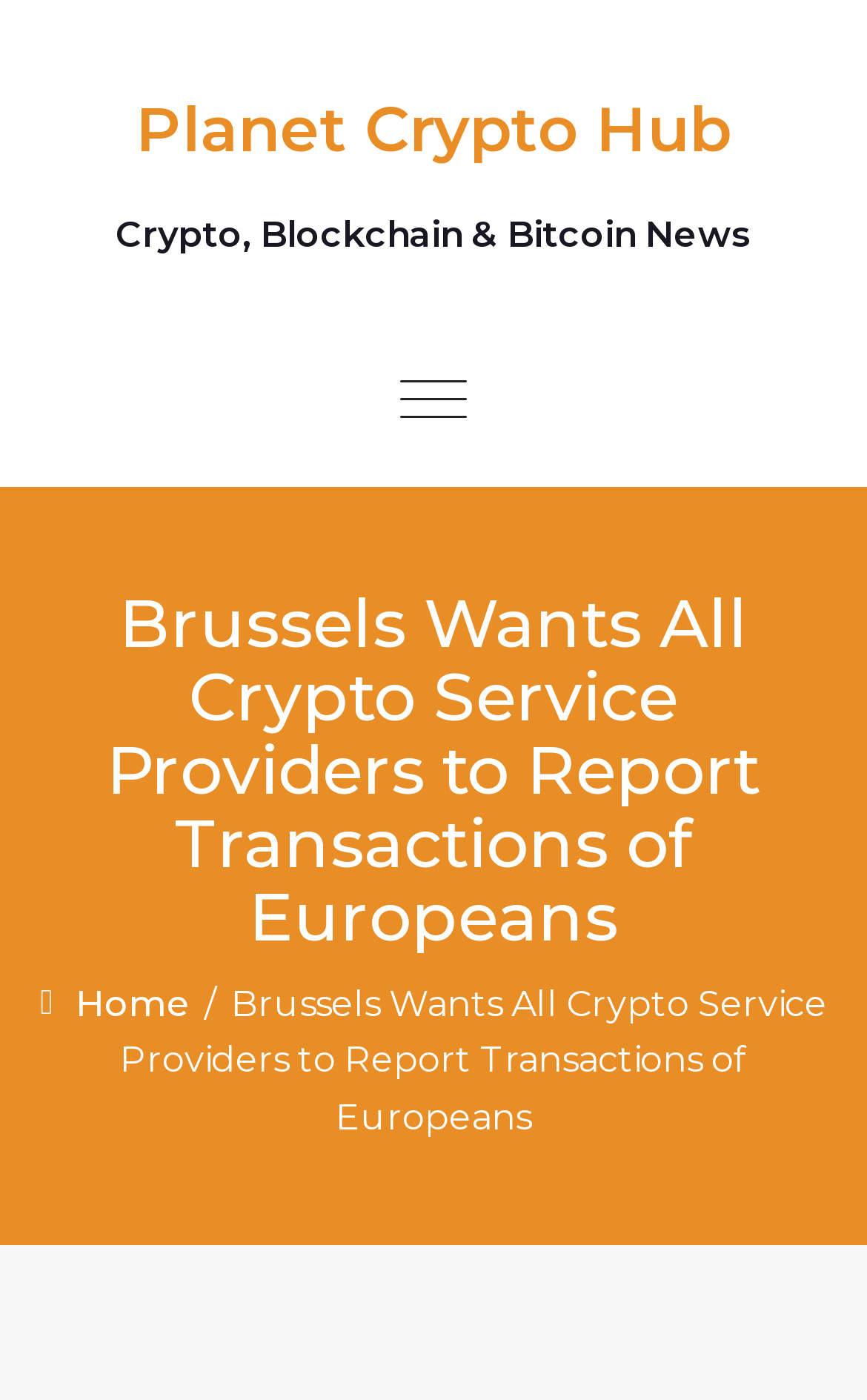What is the name of the website?
Kindly answer the question with as much detail as you can.

I determined the name of the website by looking at the header section, where I found the heading 'Planet Crypto Hub' and a link with the same text, indicating that it is the name of the website.